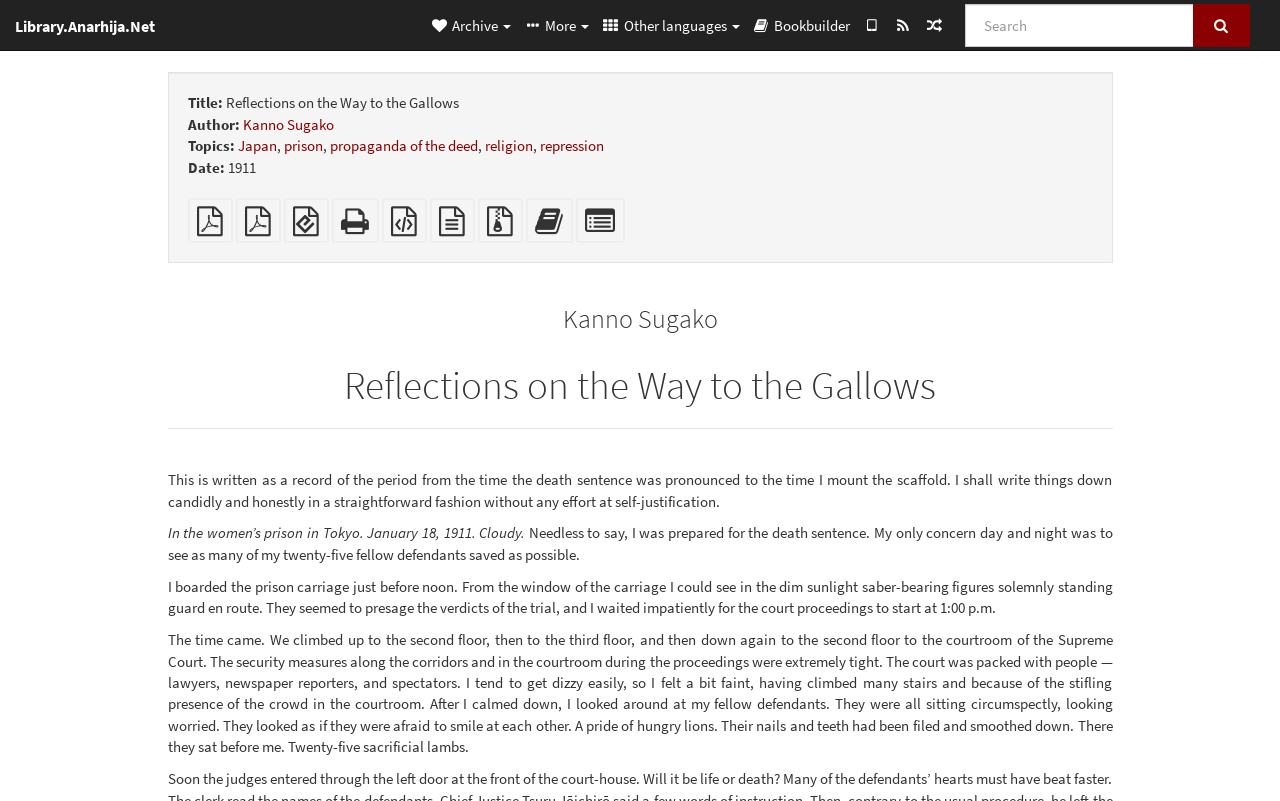Provide the bounding box coordinates of the HTML element described as: "parent_node: Search aria-label="Search" name="query" placeholder="Search"". The bounding box coordinates should be four float numbers between 0 and 1, i.e., [left, top, right, bottom].

[0.754, 0.004, 0.933, 0.058]